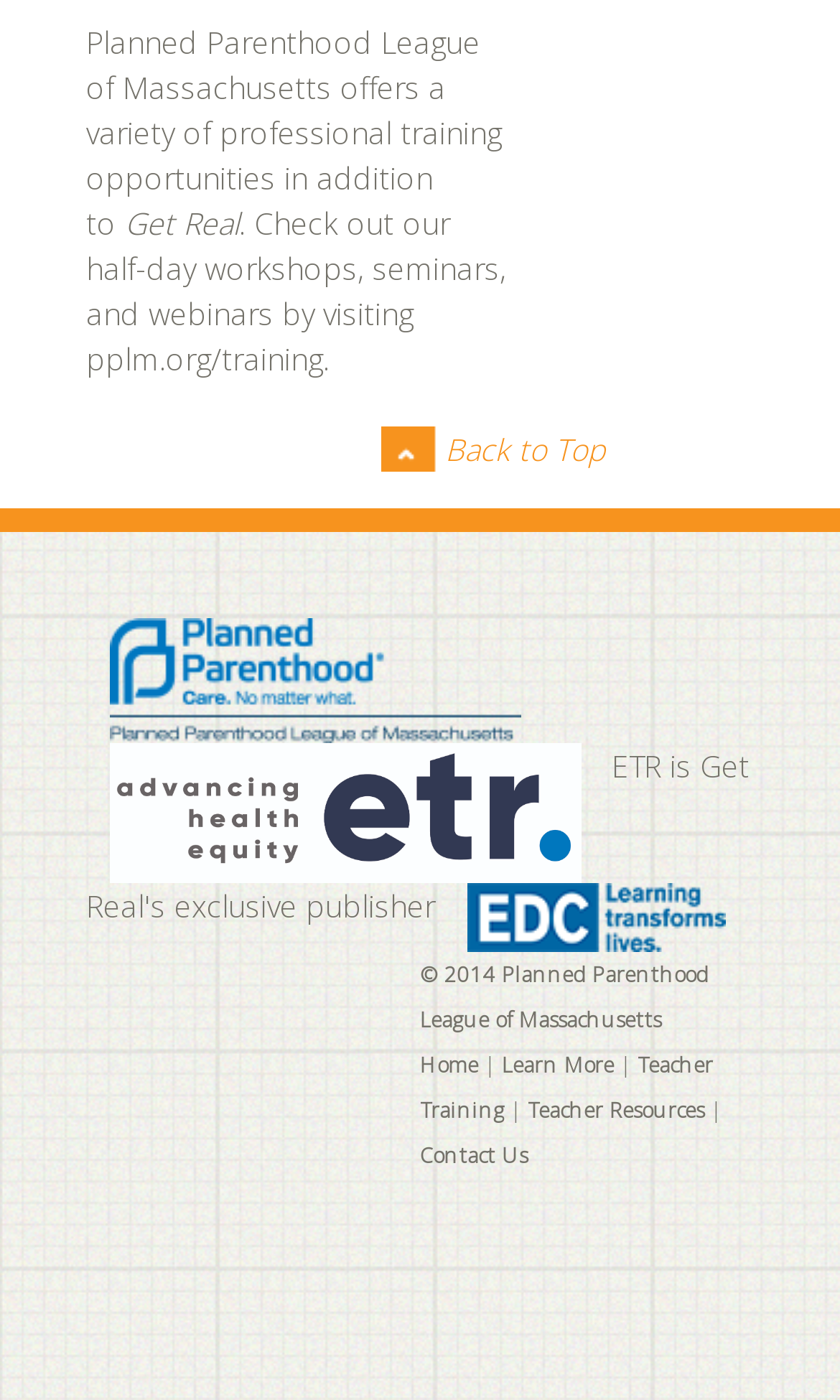What type of training is mentioned on the webpage?
Based on the image, provide your answer in one word or phrase.

Teacher Training